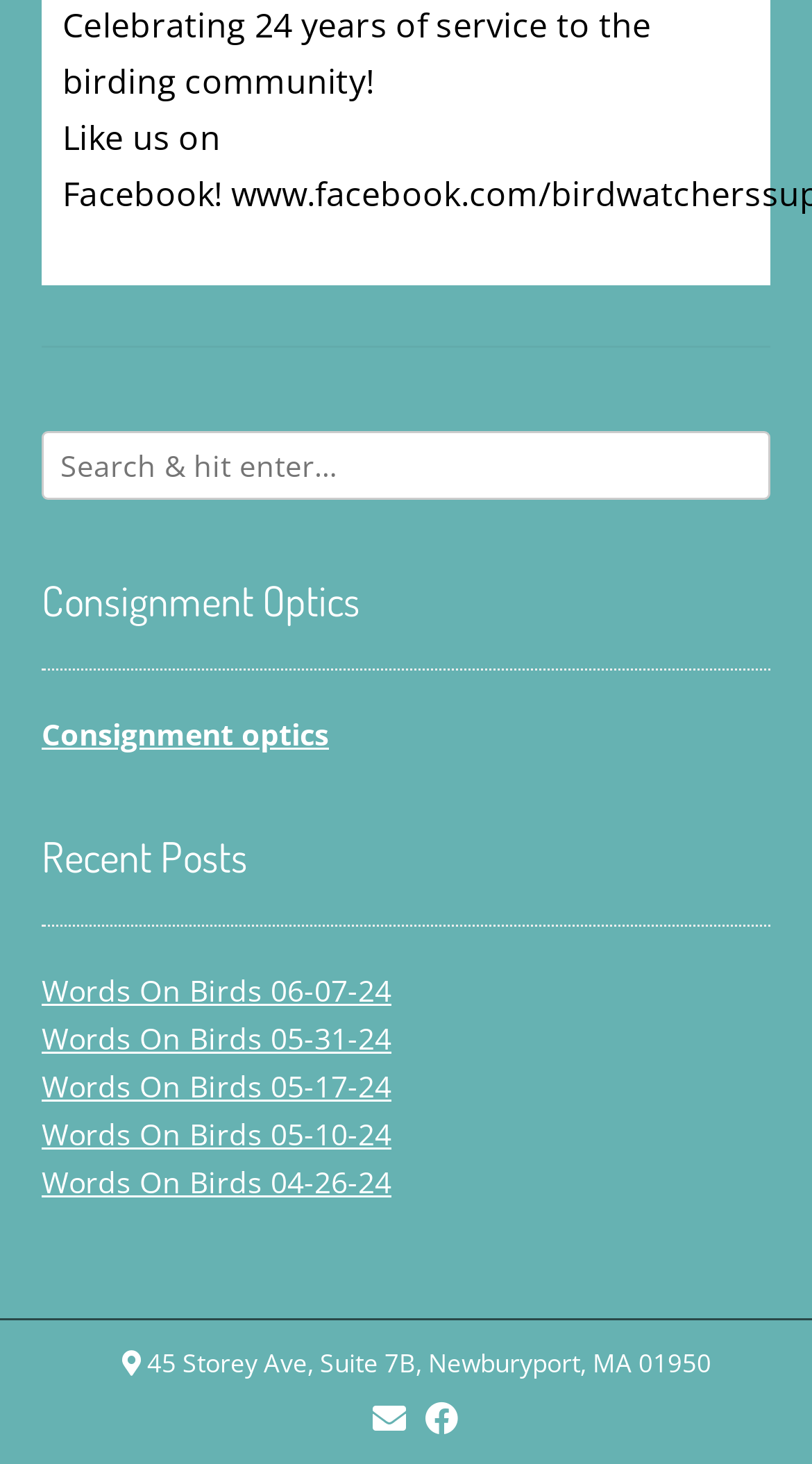What is the purpose of the search box? Using the information from the screenshot, answer with a single word or phrase.

Search